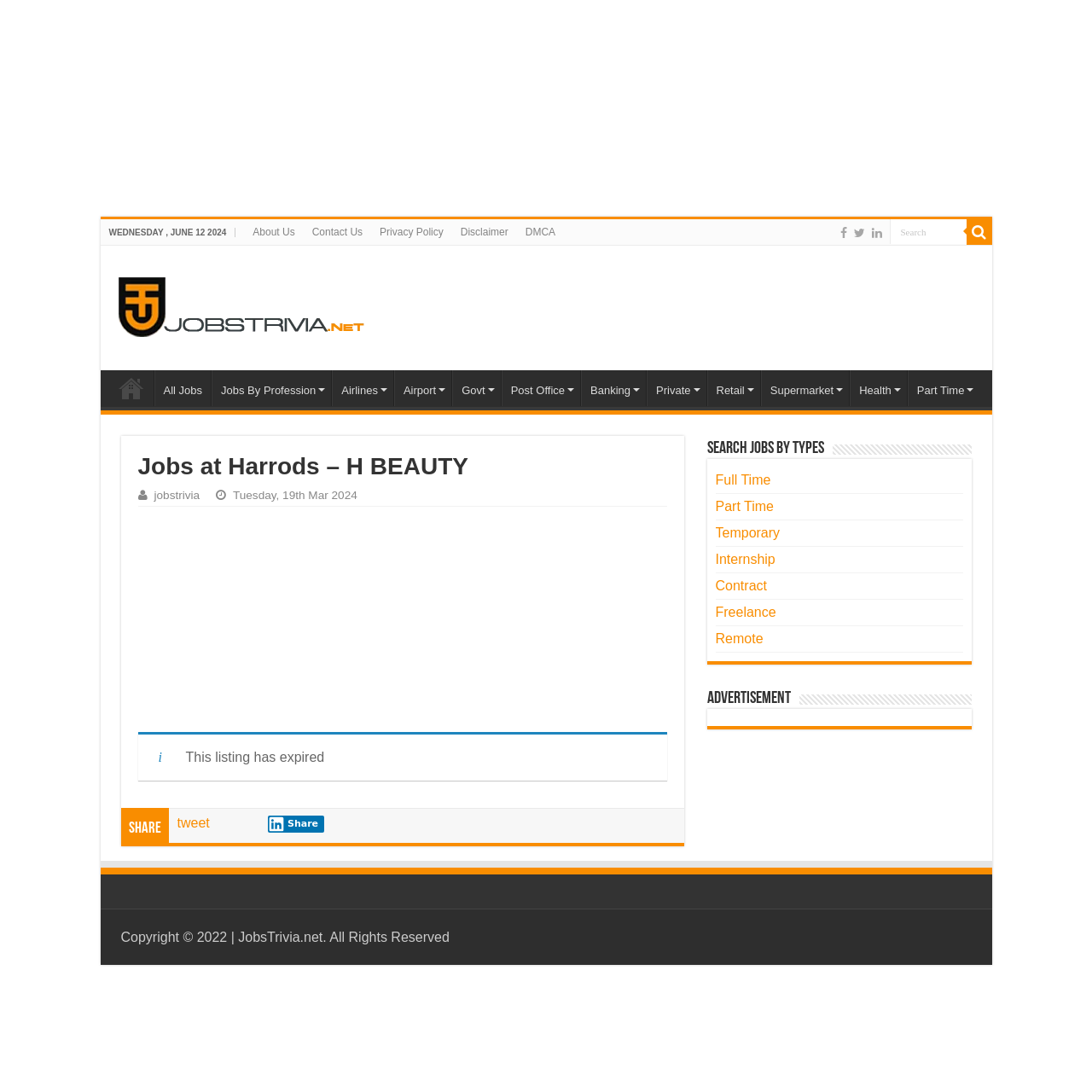Identify the bounding box for the UI element described as: "Full Time". Ensure the coordinates are four float numbers between 0 and 1, formatted as [left, top, right, bottom].

[0.655, 0.433, 0.706, 0.446]